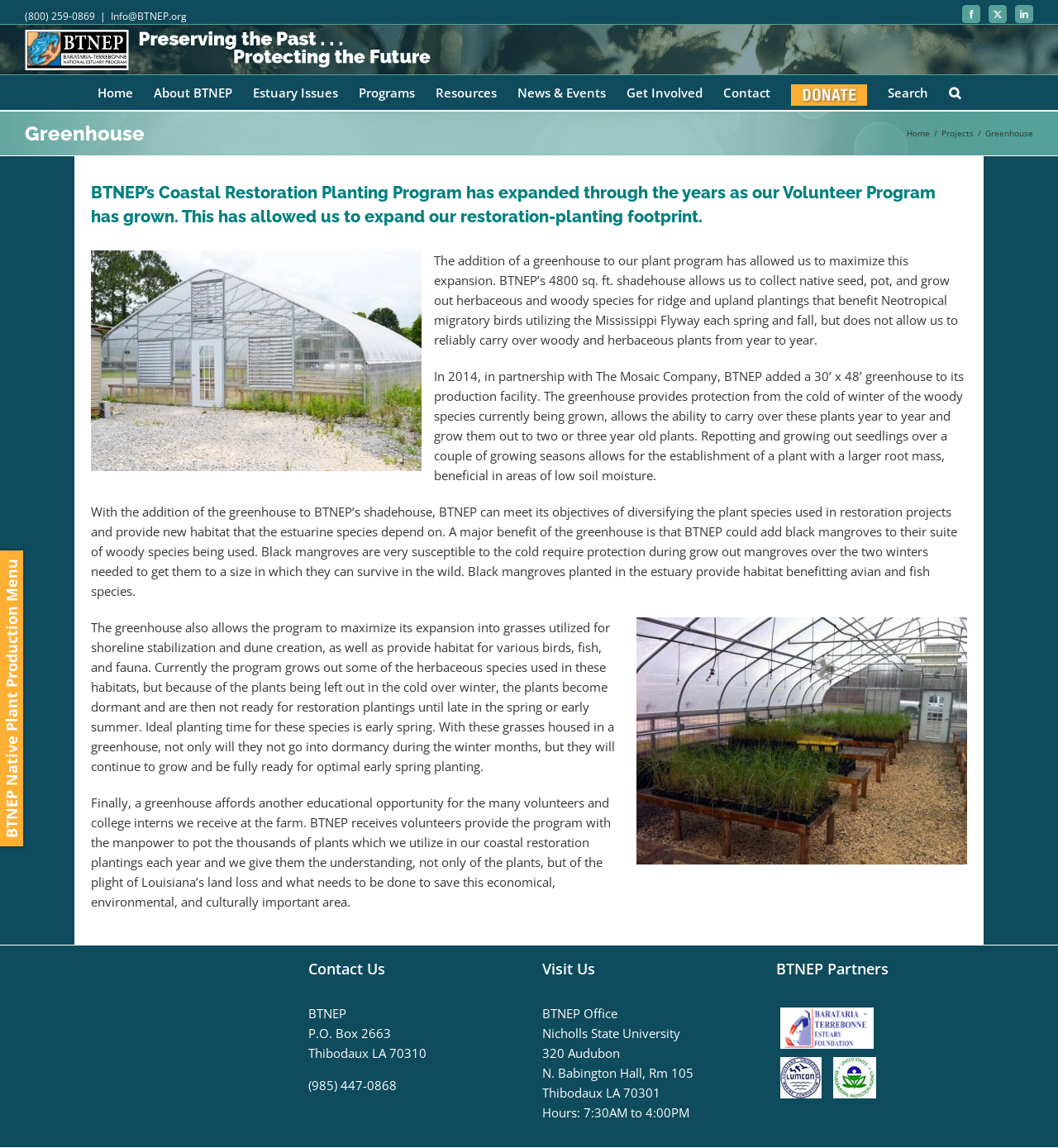Could you find the bounding box coordinates of the clickable area to complete this instruction: "Click the Home link in the main menu"?

[0.092, 0.065, 0.126, 0.095]